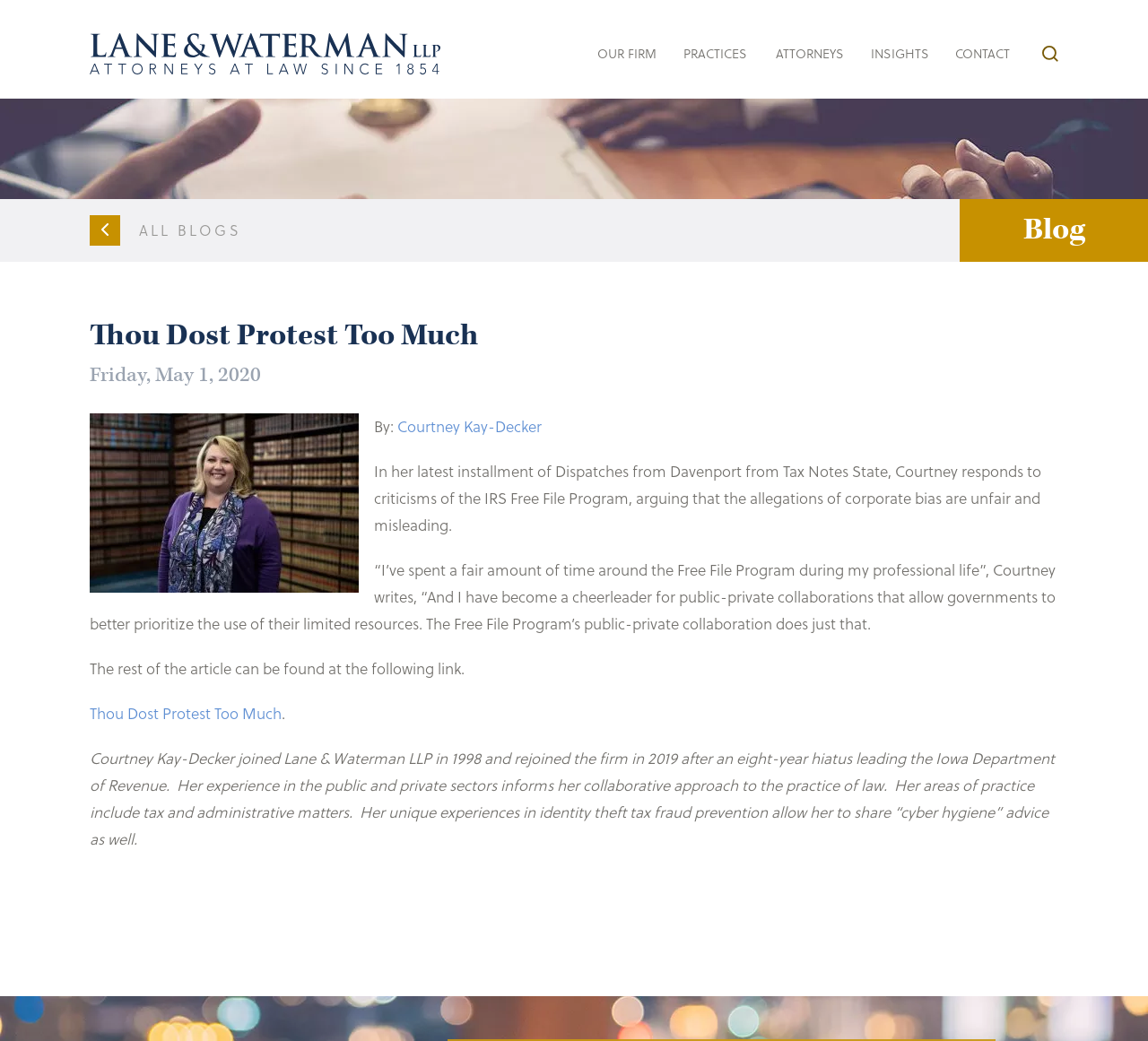Identify the bounding box coordinates for the element you need to click to achieve the following task: "read the blog post by Courtney Kay-Decker". The coordinates must be four float values ranging from 0 to 1, formatted as [left, top, right, bottom].

[0.346, 0.399, 0.472, 0.42]